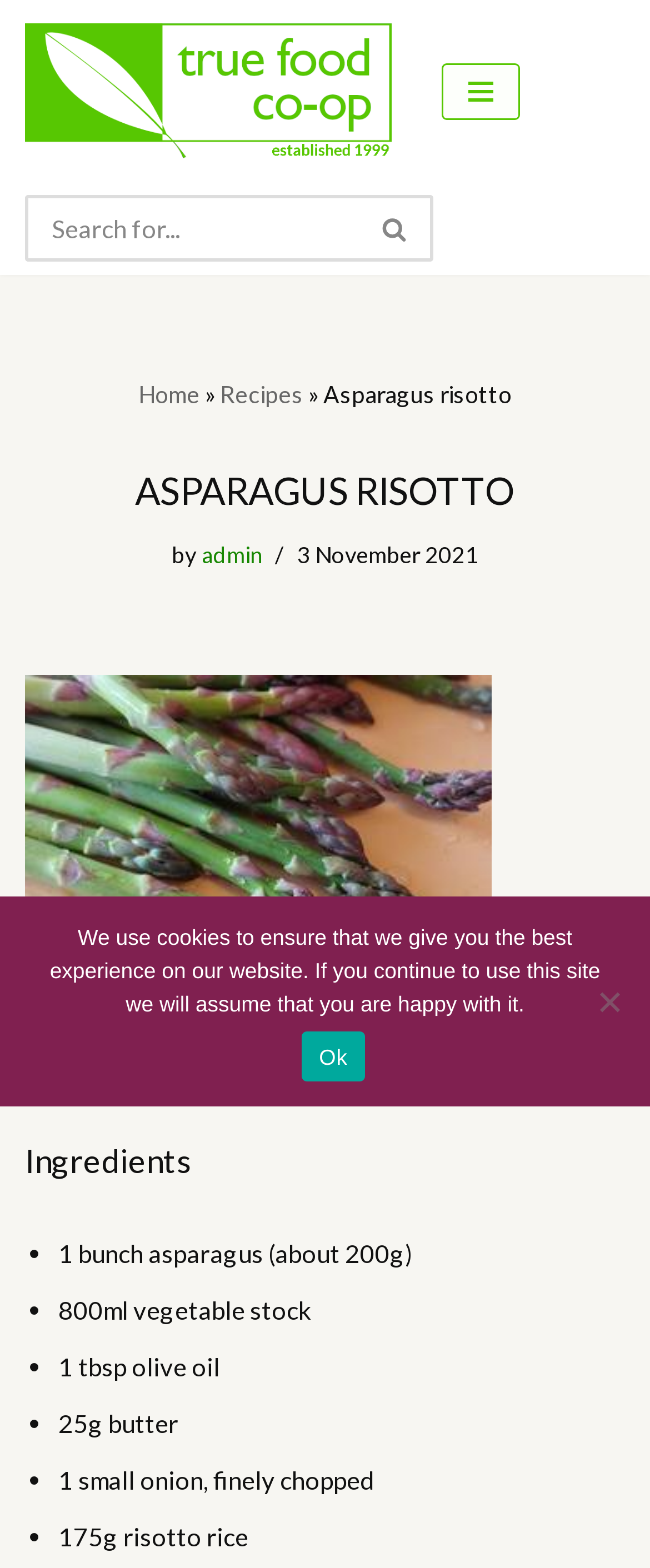What is the name of the recipe?
Using the information from the image, provide a comprehensive answer to the question.

The name of the recipe can be found in the heading element 'ASPARAGUS RISOTTO' and also in the static text 'Asparagus risotto' which is a subheading.